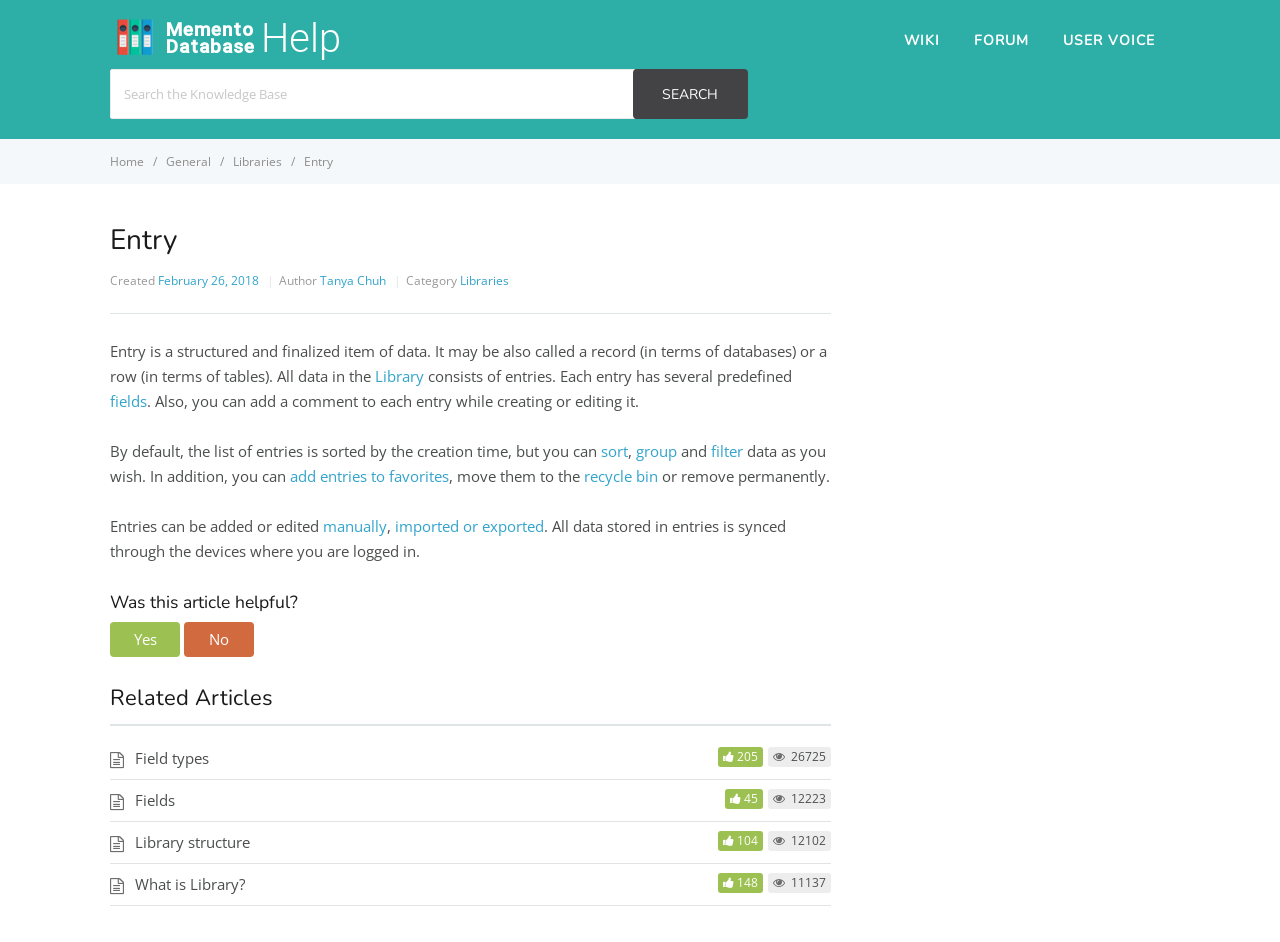What is an Entry in Memento Database?
Can you offer a detailed and complete answer to this question?

According to the webpage, an Entry is a structured and finalized item of data, which may also be called a record in terms of databases or a row in terms of tables.